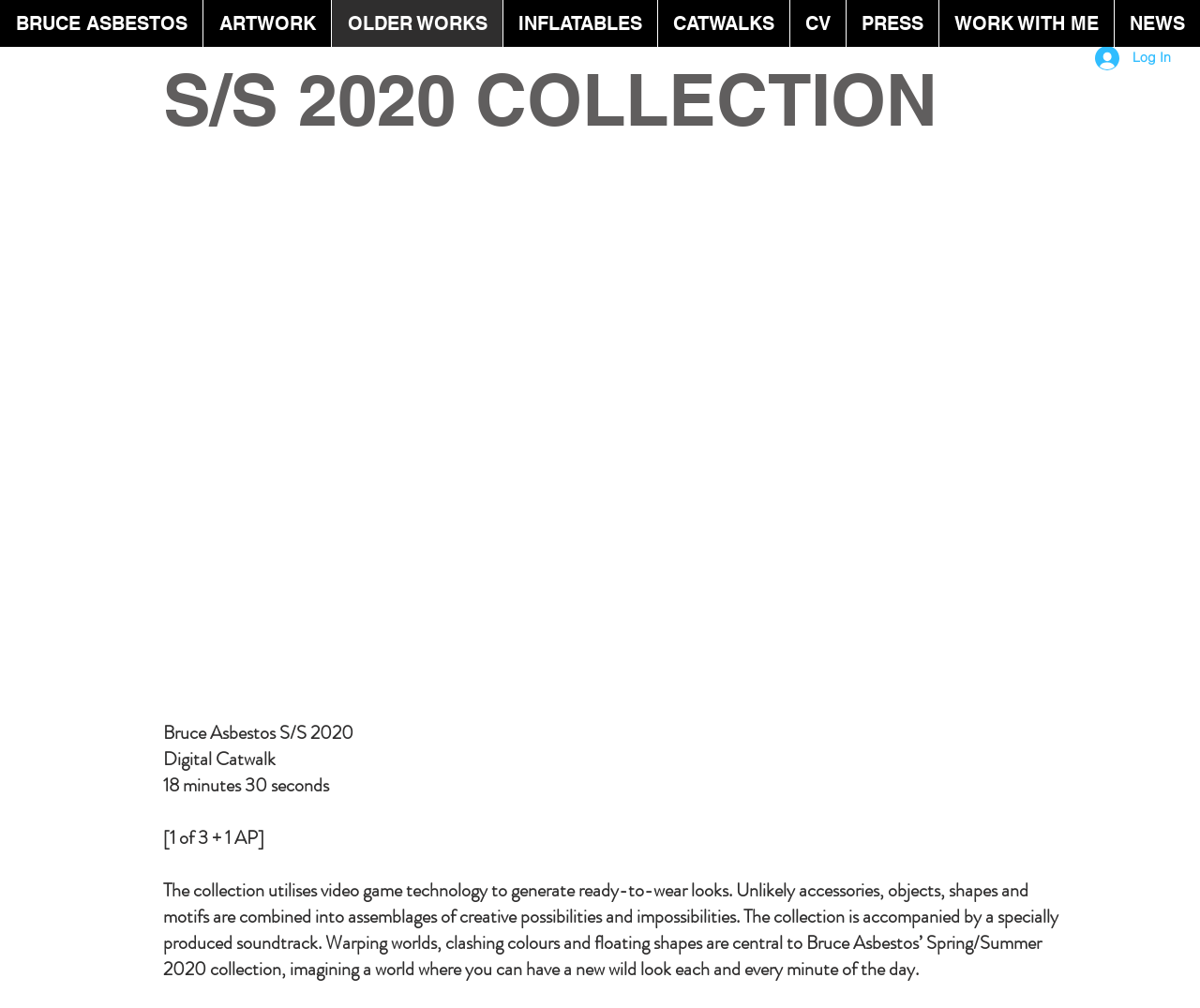Using floating point numbers between 0 and 1, provide the bounding box coordinates in the format (top-left x, top-left y, bottom-right x, bottom-right y). Locate the UI element described here: Log In

[0.902, 0.04, 0.987, 0.075]